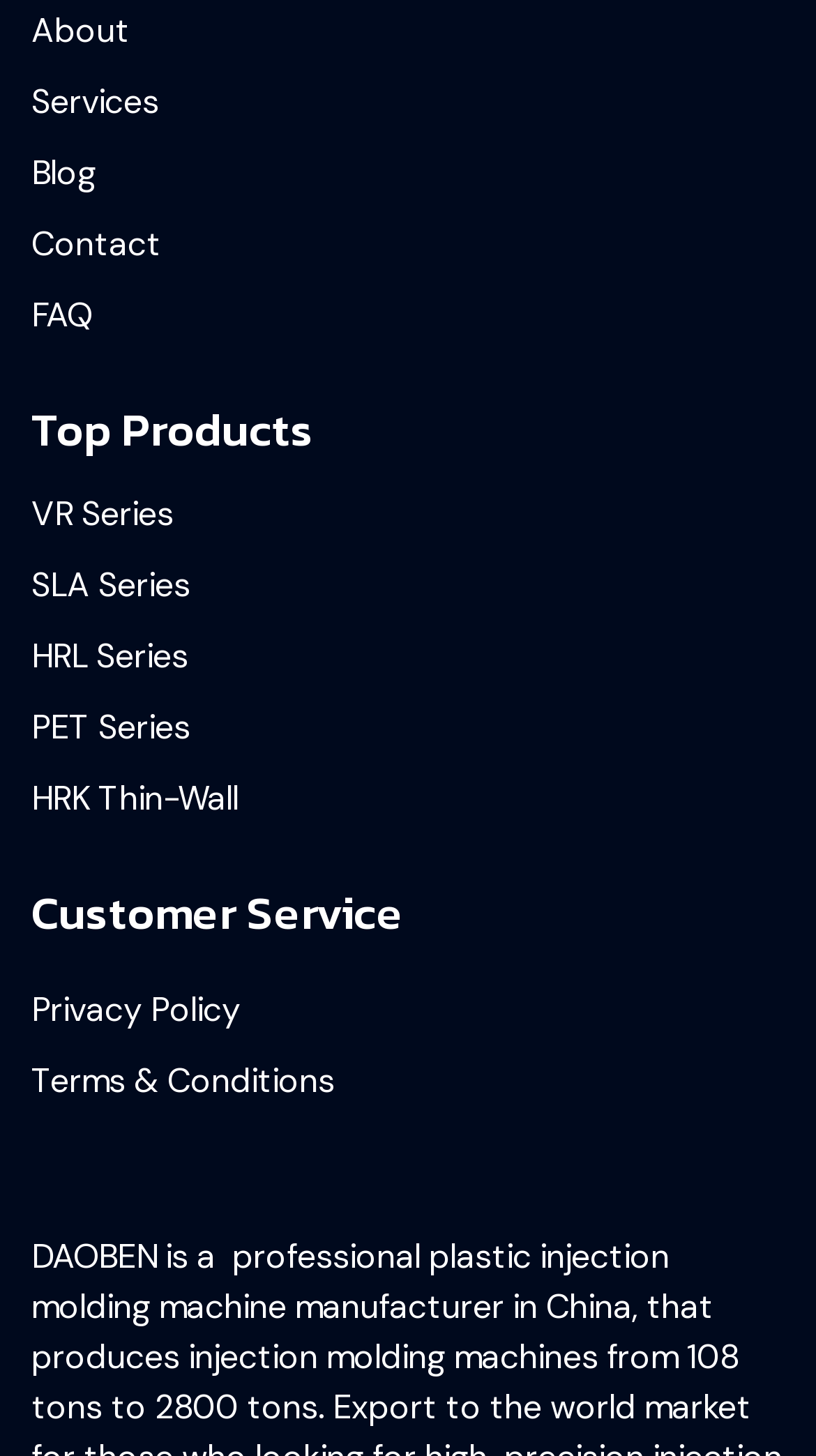How many product series are listed?
Carefully examine the image and provide a detailed answer to the question.

I counted the number of links under the 'Top Products' heading, which are 'VR Series', 'SLA Series', 'HRL Series', 'PET Series', and 'HRK Thin-Wall'. There are 6 product series listed.